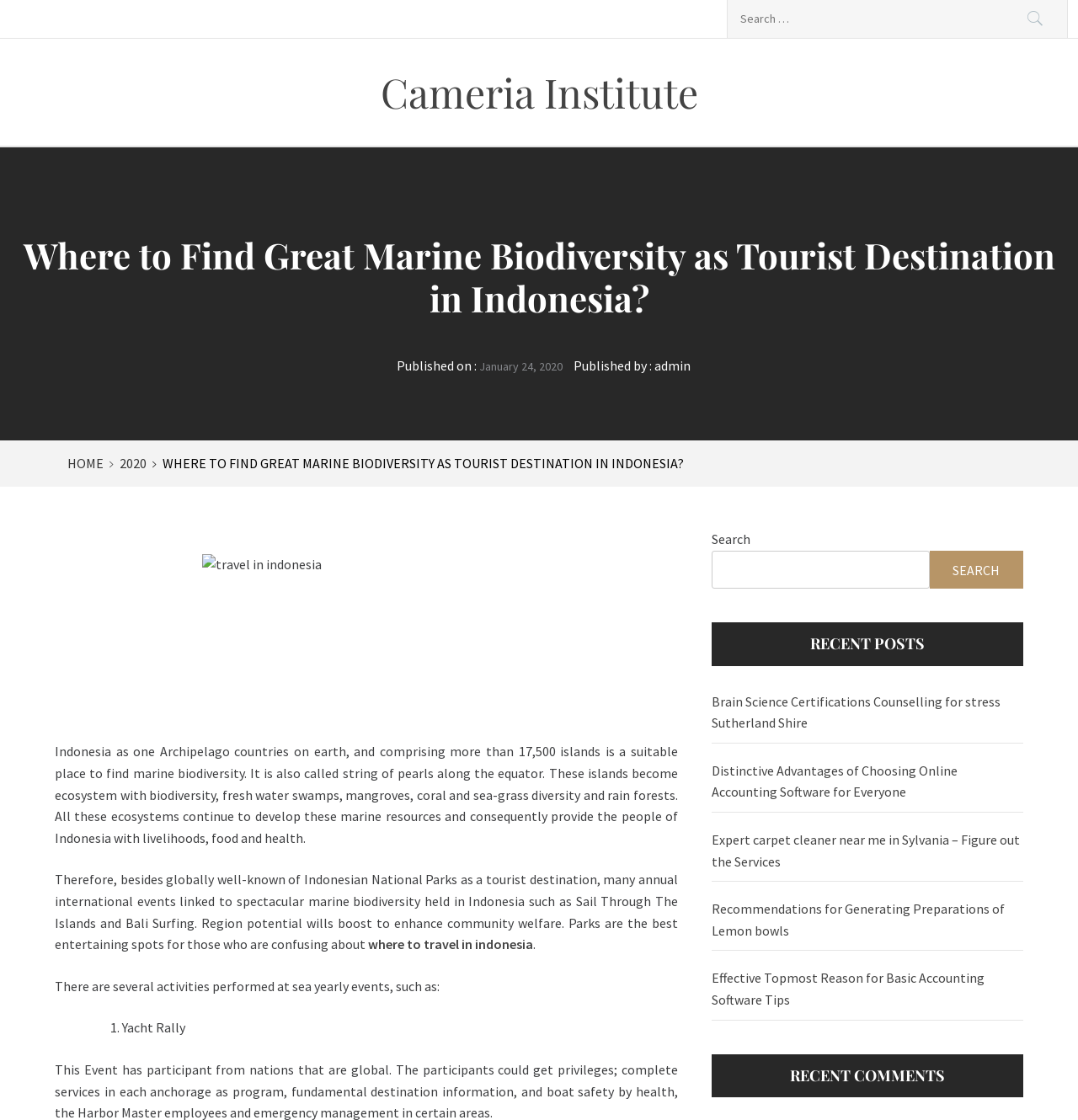Determine the bounding box coordinates of the region to click in order to accomplish the following instruction: "Search for something". Provide the coordinates as four float numbers between 0 and 1, specifically [left, top, right, bottom].

None